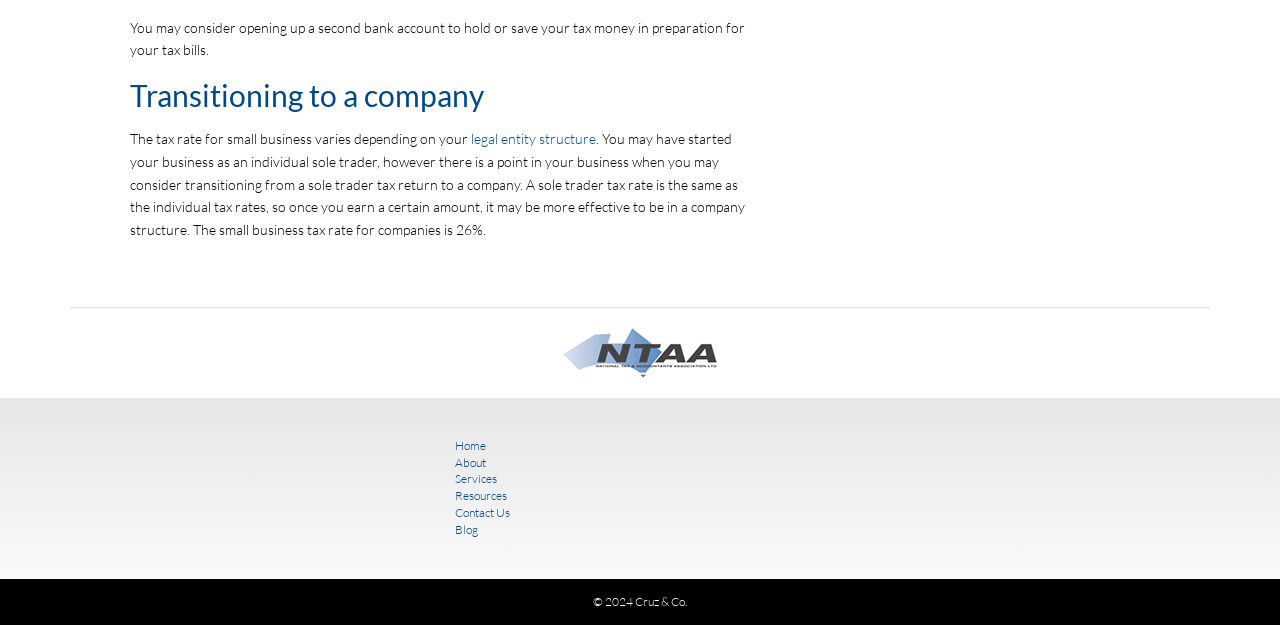Please provide the bounding box coordinates for the element that needs to be clicked to perform the following instruction: "Contact Us". The coordinates should be given as four float numbers between 0 and 1, i.e., [left, top, right, bottom].

[0.355, 0.808, 0.398, 0.832]